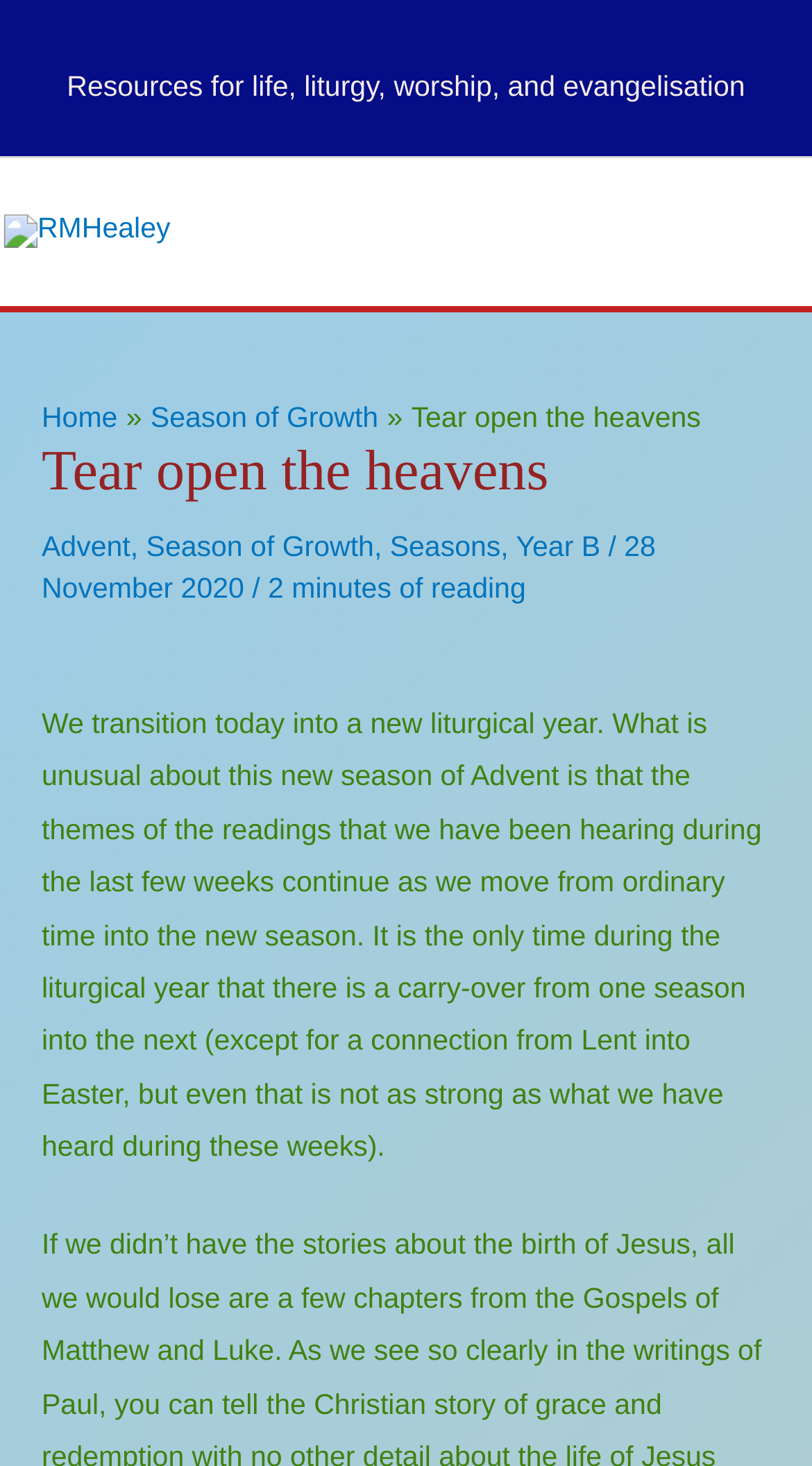Using a single word or phrase, answer the following question: 
What is the theme of the readings during the last few weeks?

Carry-over from one season into the next